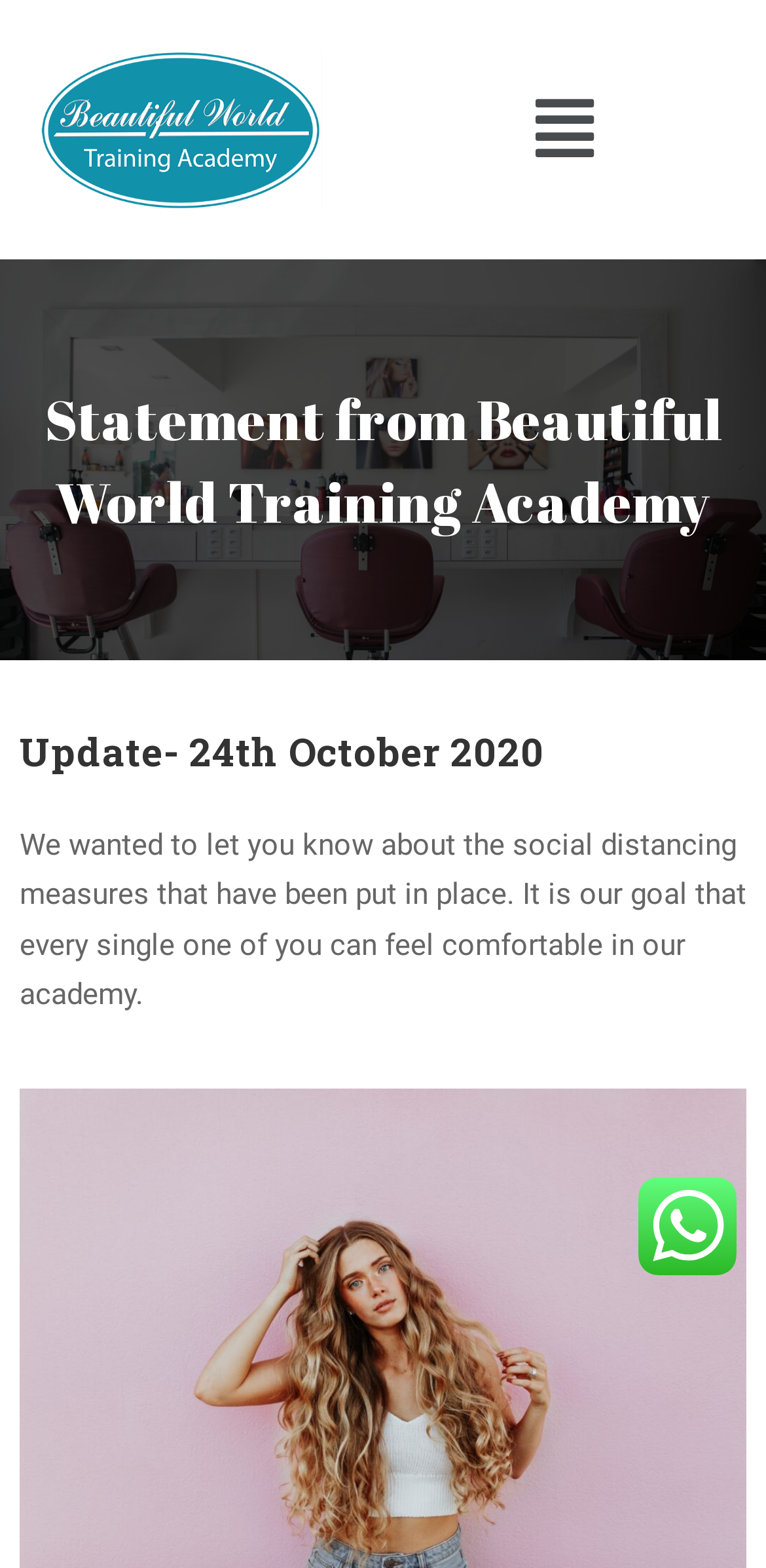Find and extract the text of the primary heading on the webpage.

Statement from Beautiful World Training Academy